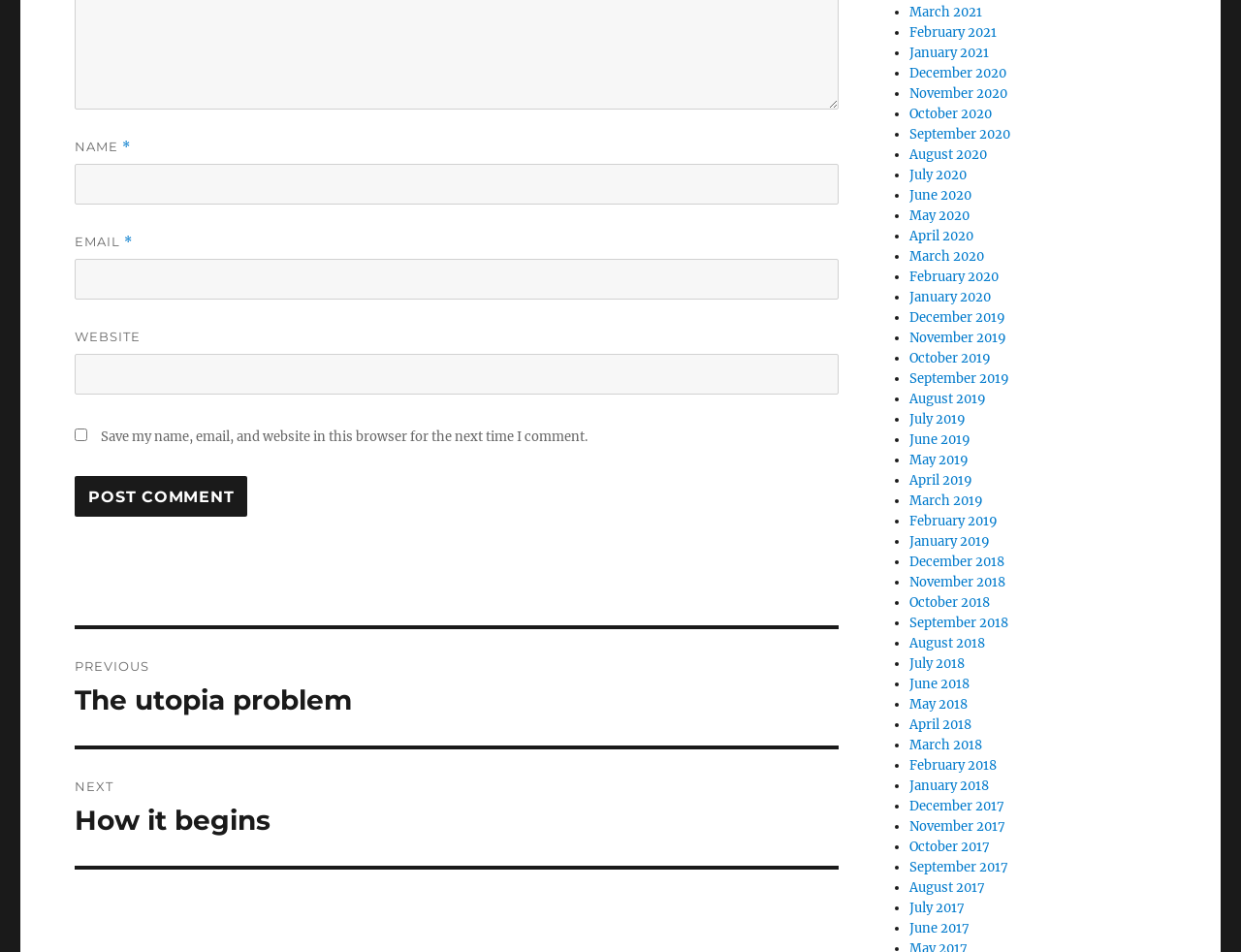What is the button text for submitting a comment?
Using the details shown in the screenshot, provide a comprehensive answer to the question.

I looked at the button in the commenting section and found that its text is 'Post Comment'.